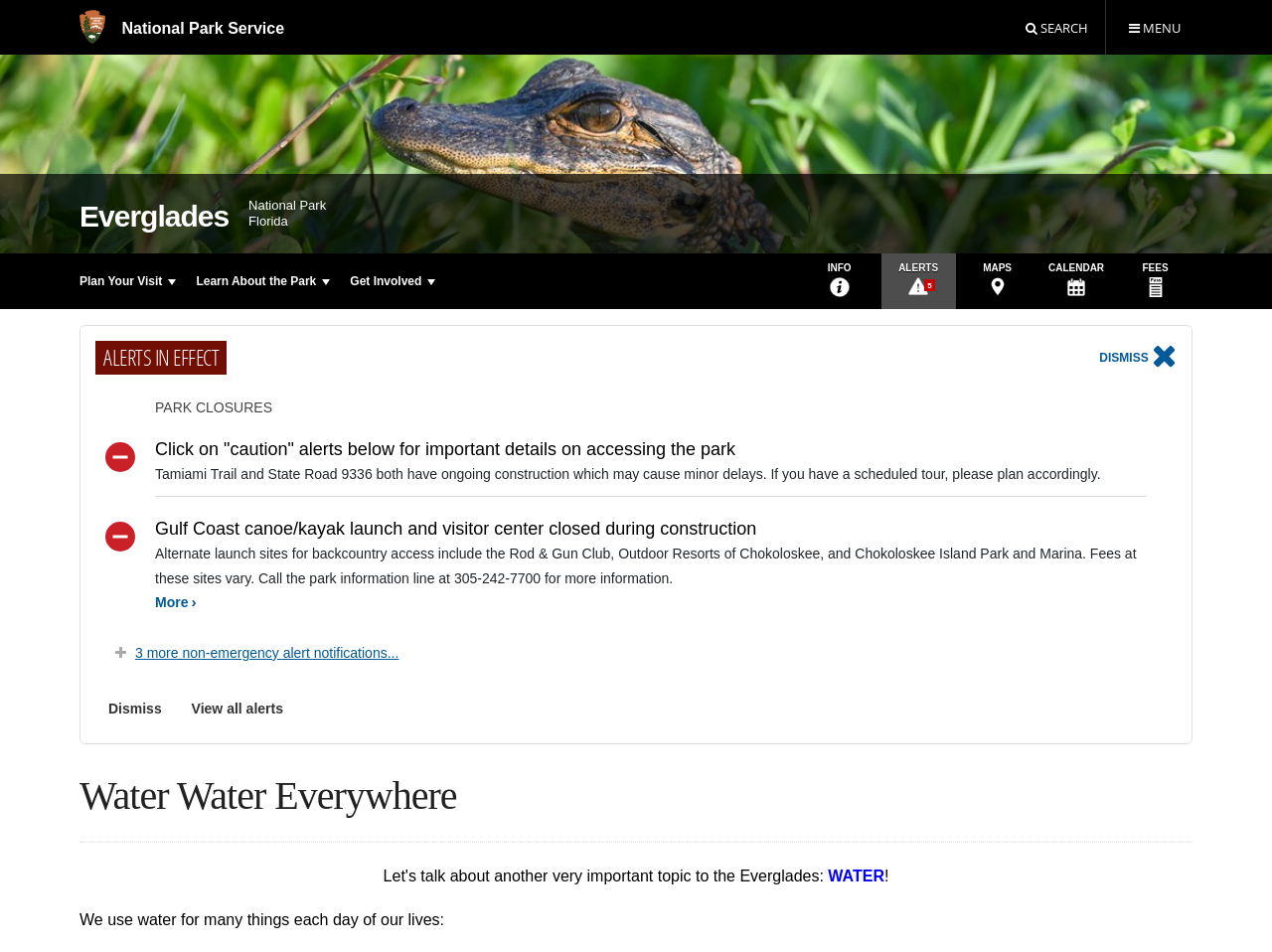What is the theme of the webpage?
Answer with a single word or short phrase according to what you see in the image.

Water